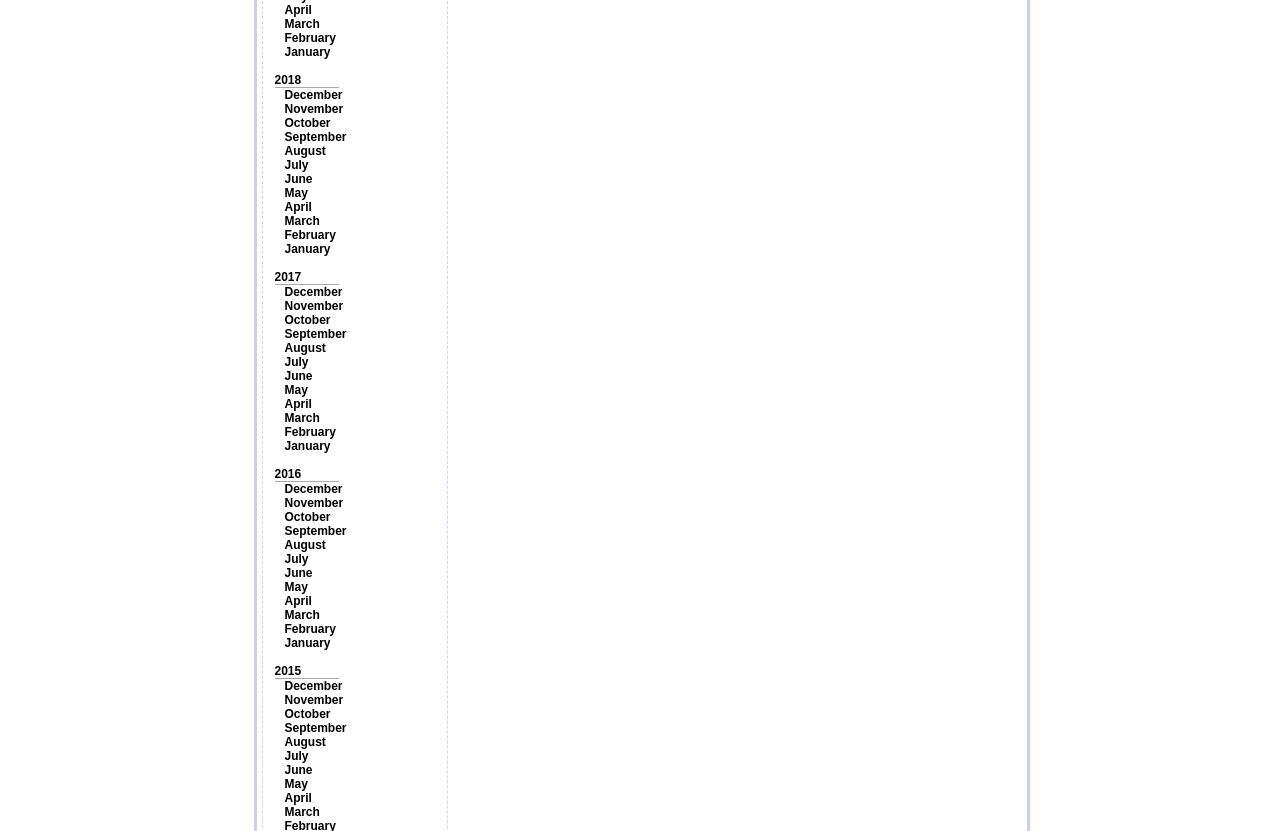What is the earliest year listed?
Examine the image and provide an in-depth answer to the question.

By examining the links on the webpage, I found that the earliest year listed is 2015, which is located at the bottom of the page with a bounding box coordinate of [0.214, 0.799, 0.235, 0.816].